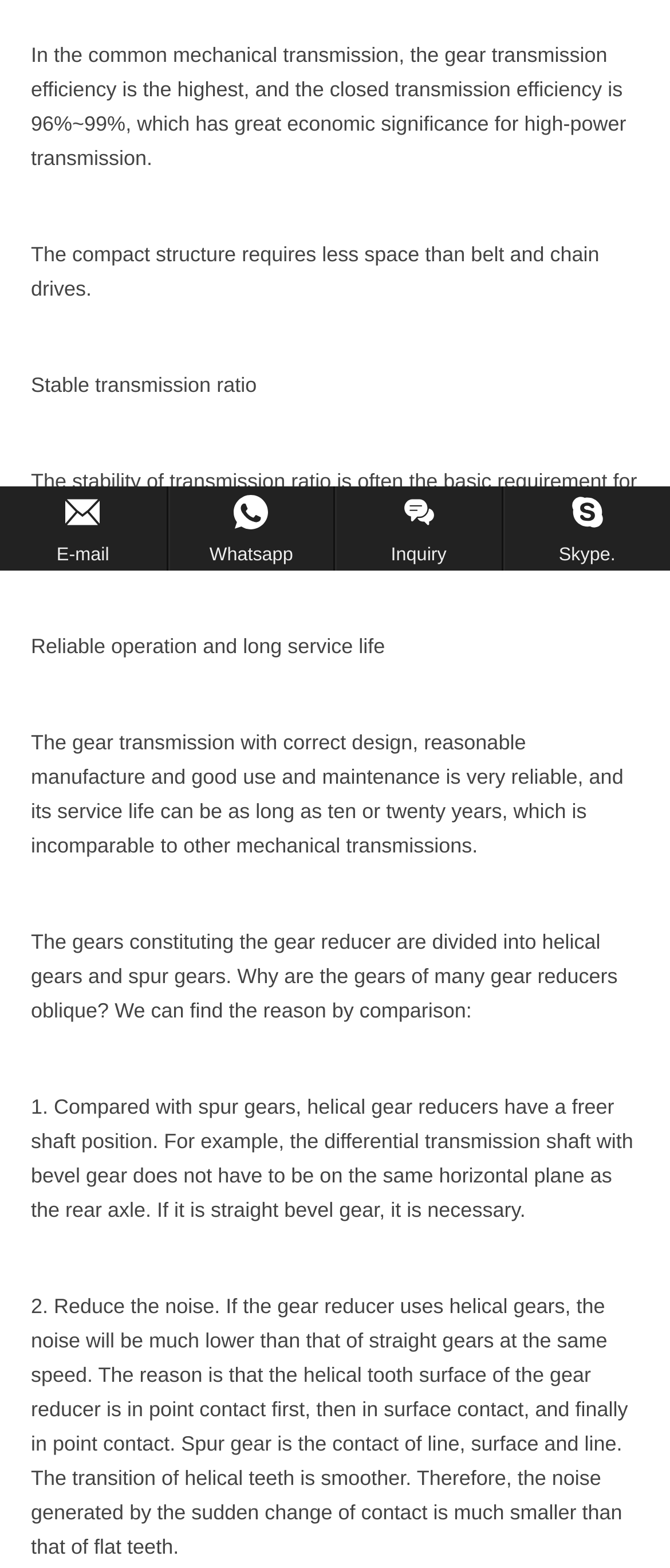Identify the bounding box for the element characterized by the following description: "Whatsapp".

[0.25, 0.31, 0.5, 0.364]